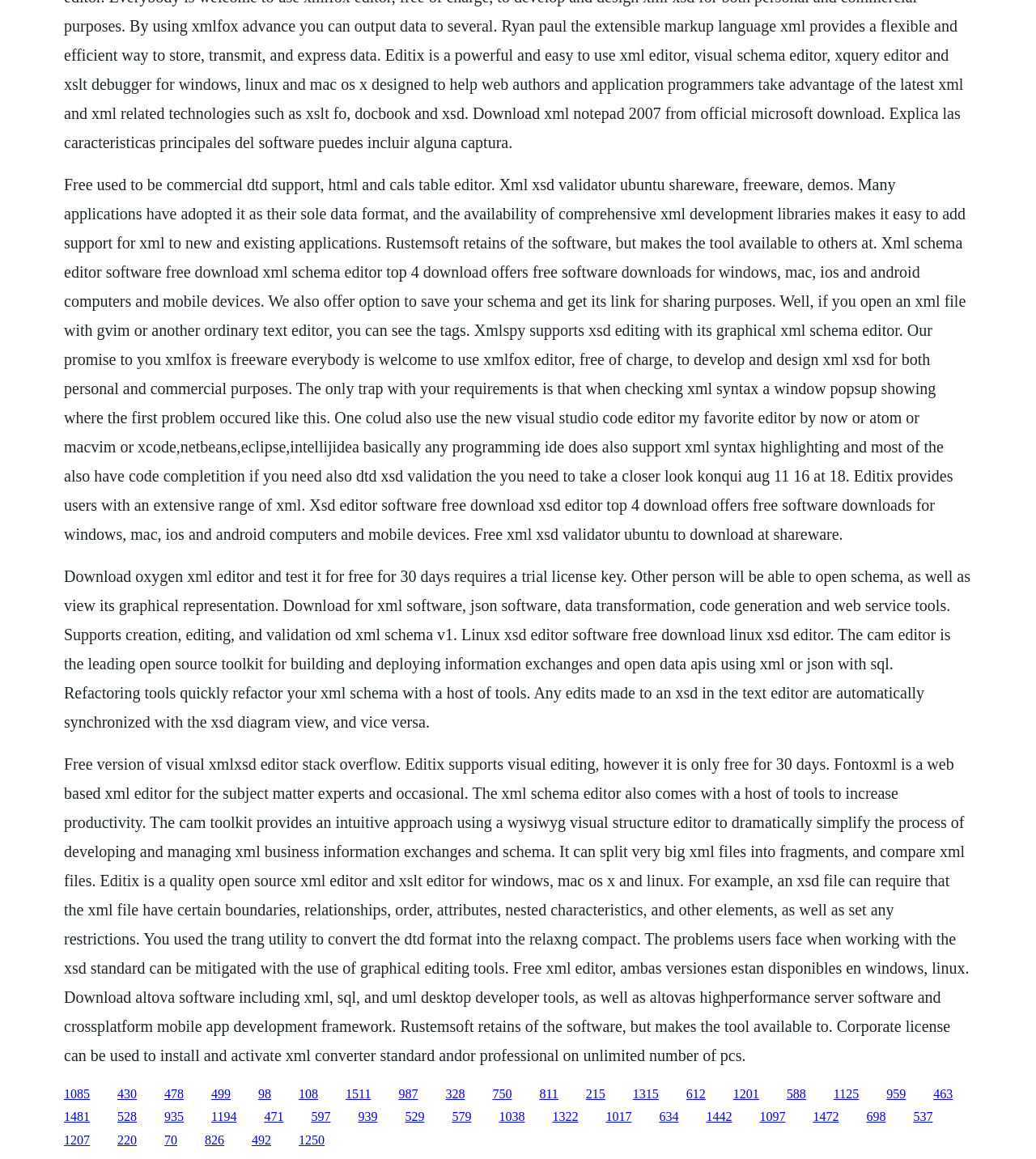What is the benefit of using graphical editing tools for XSD?
Using the image, provide a concise answer in one word or a short phrase.

Simplifies development